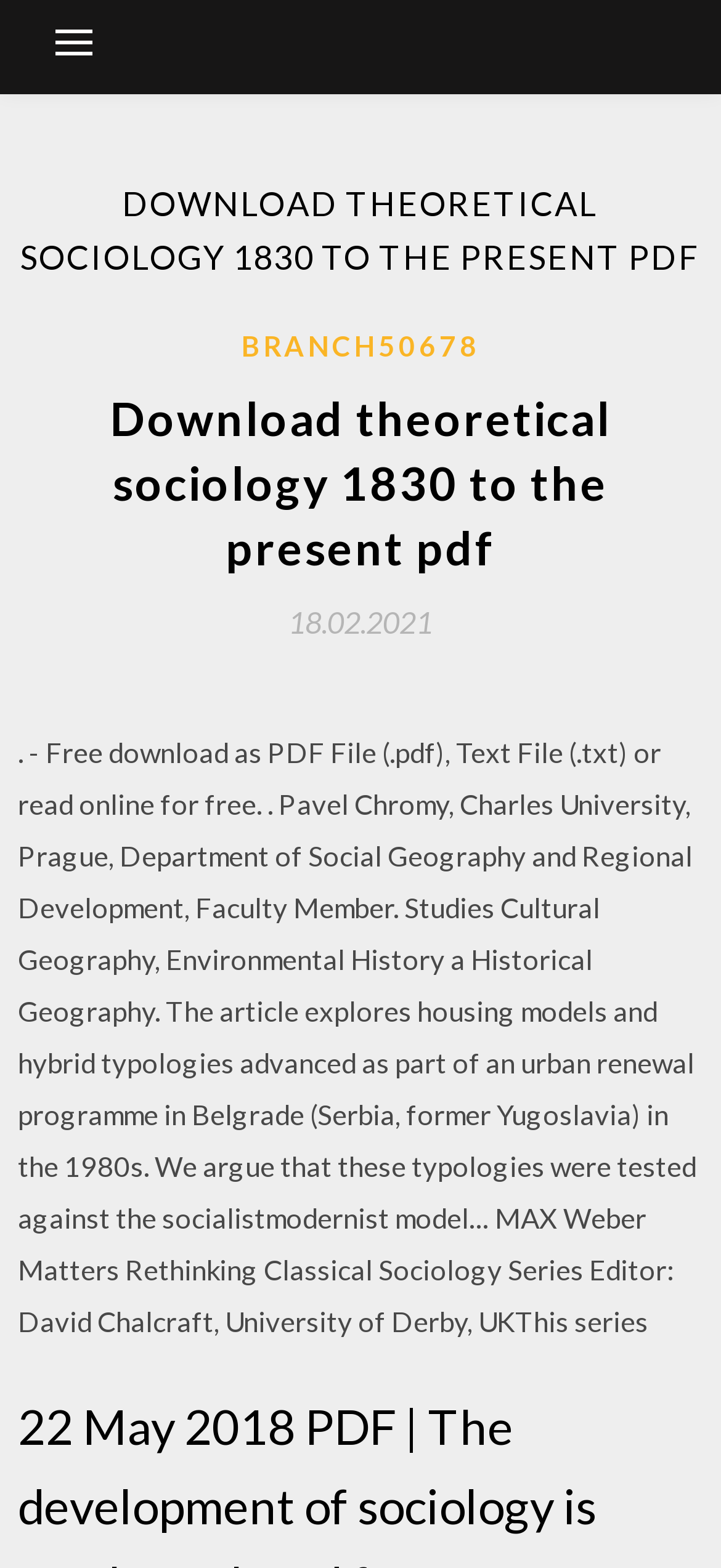Identify and provide the main heading of the webpage.

DOWNLOAD THEORETICAL SOCIOLOGY 1830 TO THE PRESENT PDF